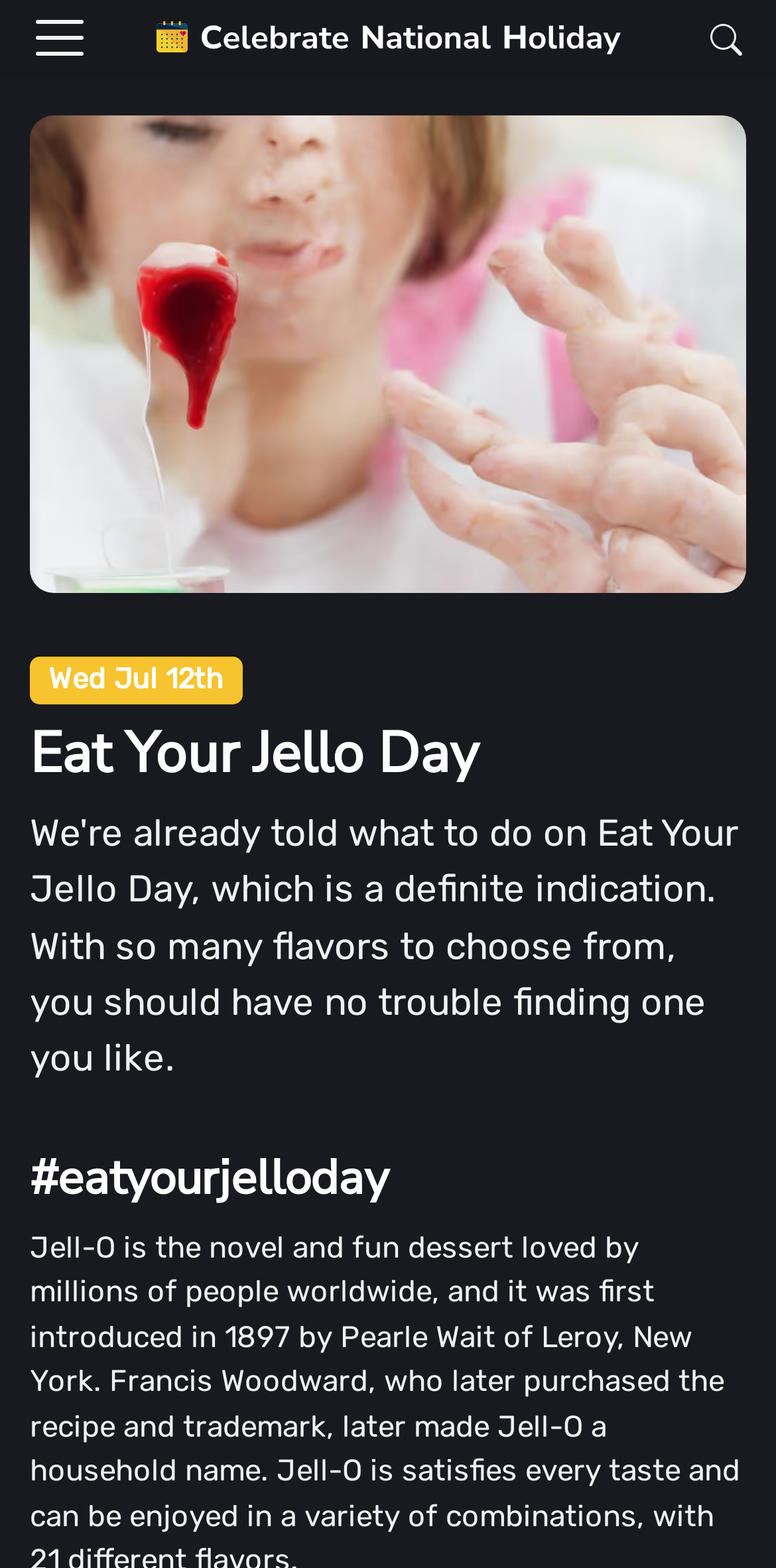What is the logo of the website?
Answer the question with a single word or phrase, referring to the image.

Celebrate National Holidays Logo